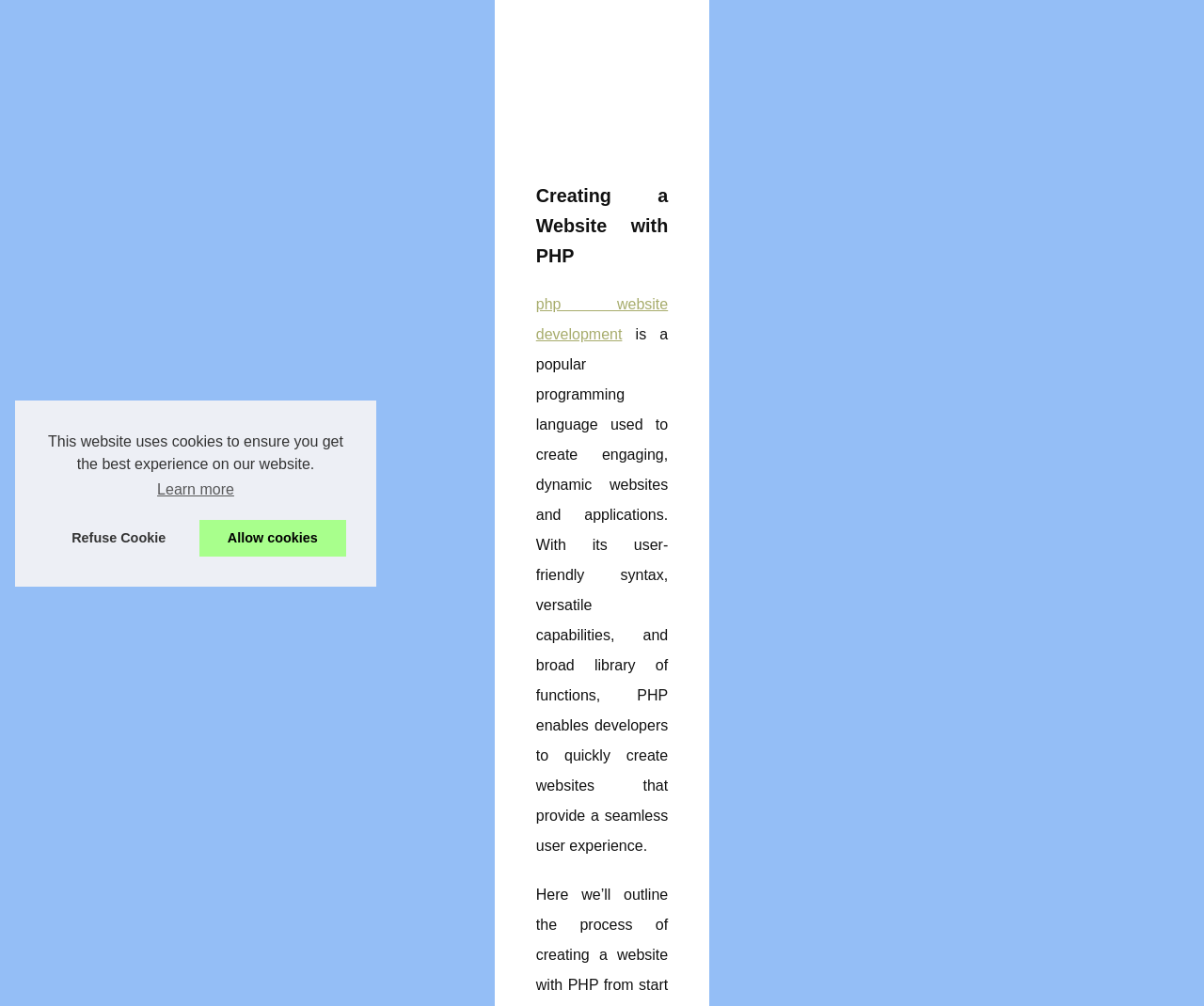Identify the bounding box for the described UI element: "VIEW MORE RESOURCES".

None